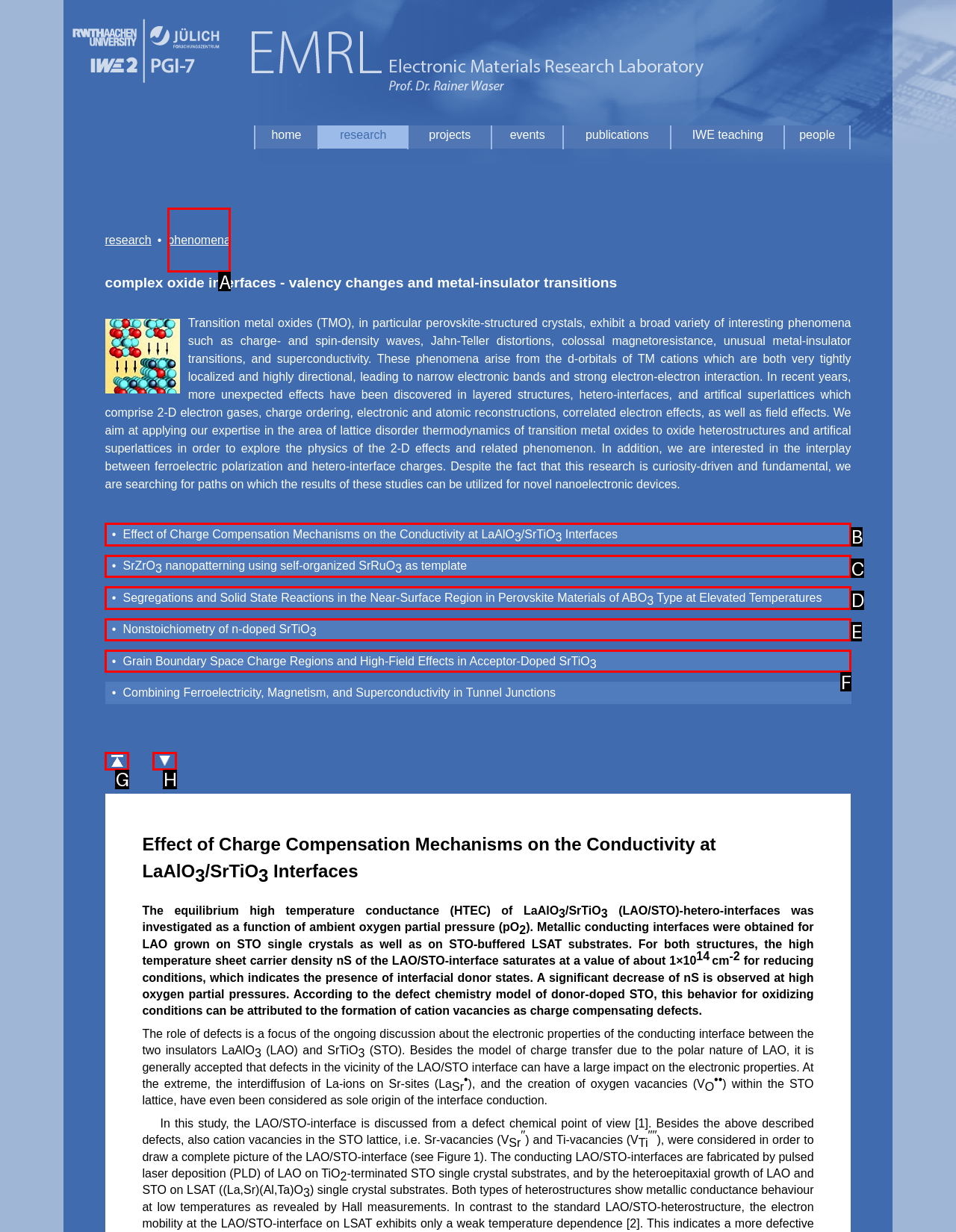From the description: parent_node: BetterPHP title="Board index", select the HTML element that fits best. Reply with the letter of the appropriate option.

None